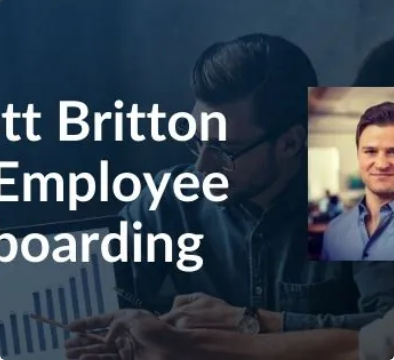Give an in-depth summary of the scene depicted in the image.

The image features the title "Scott Britton on Employee Onboarding" prominently displayed, conveying the central theme of an insightful article or blog post. It showcases visual elements related to employee onboarding, including an illustration of data analytics, represented by charts, which signifies the importance of metrics in the onboarding process. In the corner, there is a profile photograph of Scott Britton, co-founder of a software company focused on optimizing sales performance. This imagery aligns with the text's focus on best practices and challenges in employee onboarding, hinting at an engaging discussion or insights based on Britton’s experiences and expertise in the field. The overall design combines professional visuals with informative content aimed at improving onboarding processes for organizations.